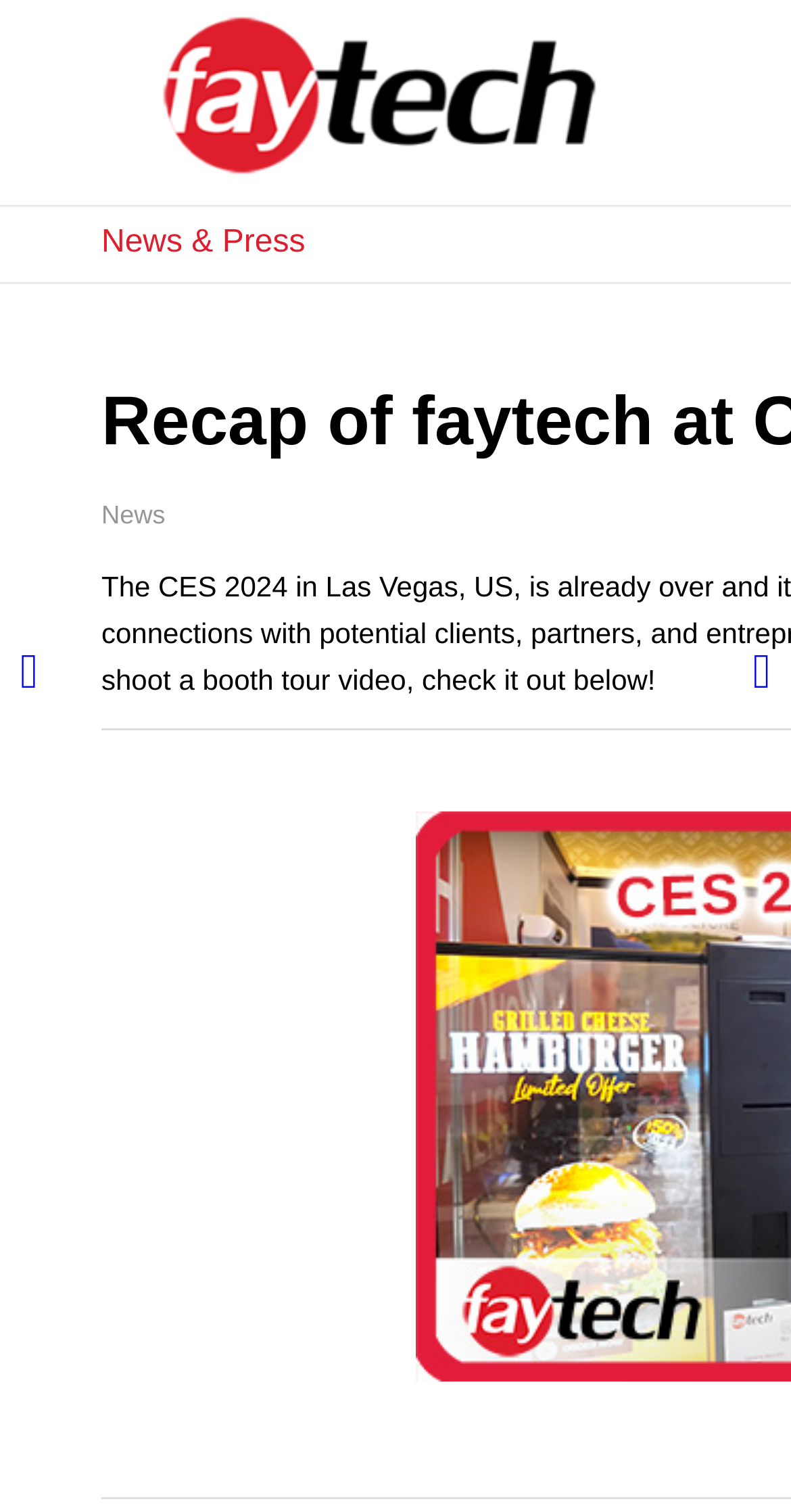Given the element description "News", identify the bounding box of the corresponding UI element.

[0.128, 0.331, 0.209, 0.35]